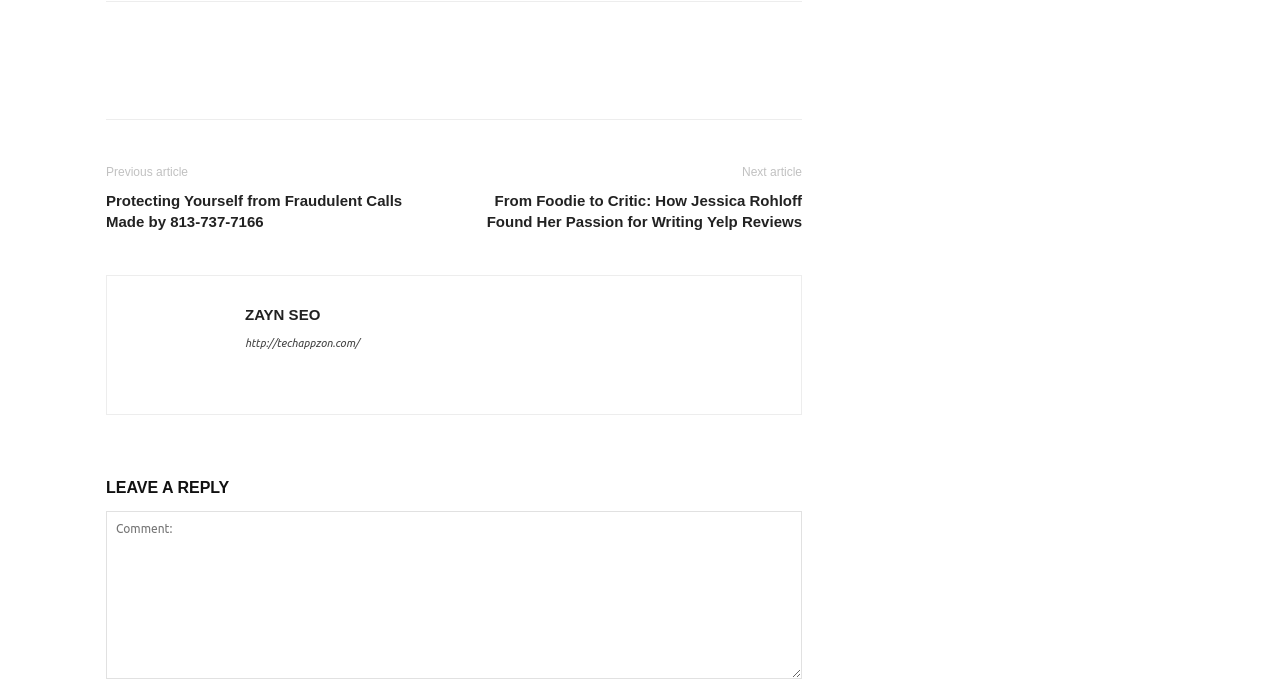Please determine the bounding box coordinates for the element with the description: "Twitter".

[0.119, 0.083, 0.15, 0.141]